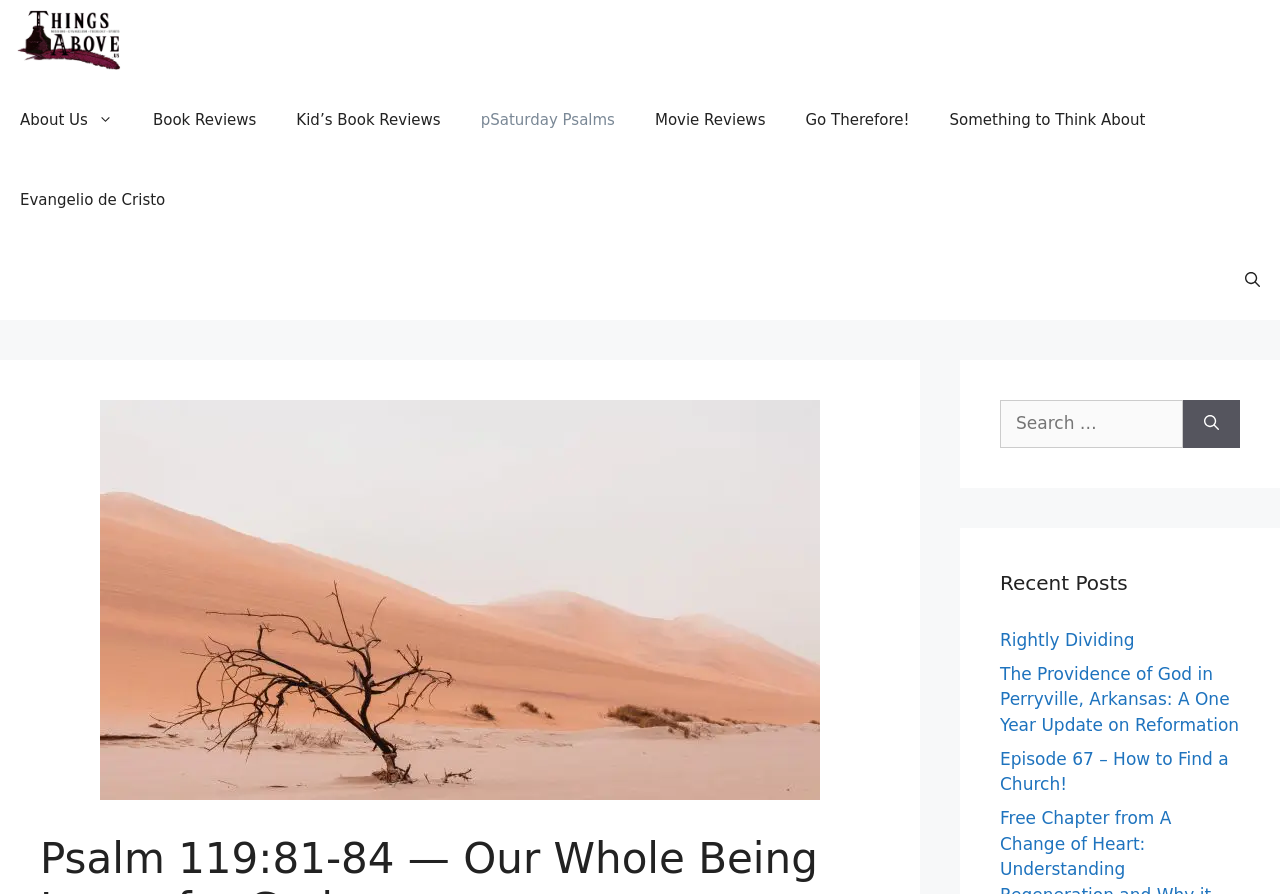Can you specify the bounding box coordinates for the region that should be clicked to fulfill this instruction: "visit Rightly Dividing".

[0.781, 0.704, 0.886, 0.727]